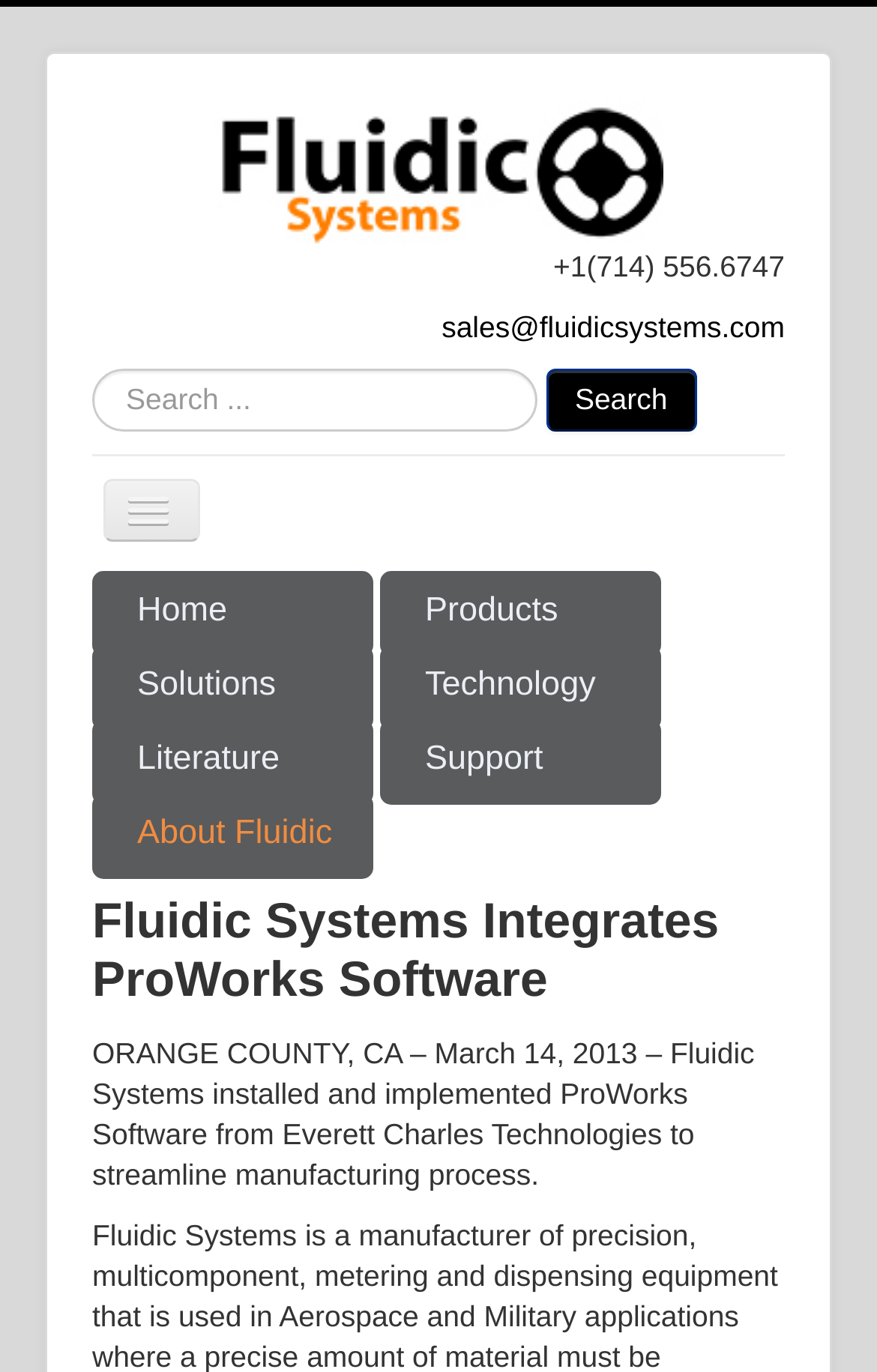Extract the bounding box coordinates of the UI element described by: "Support". The coordinates should include four float numbers ranging from 0 to 1, e.g., [left, top, right, bottom].

[0.433, 0.524, 0.754, 0.587]